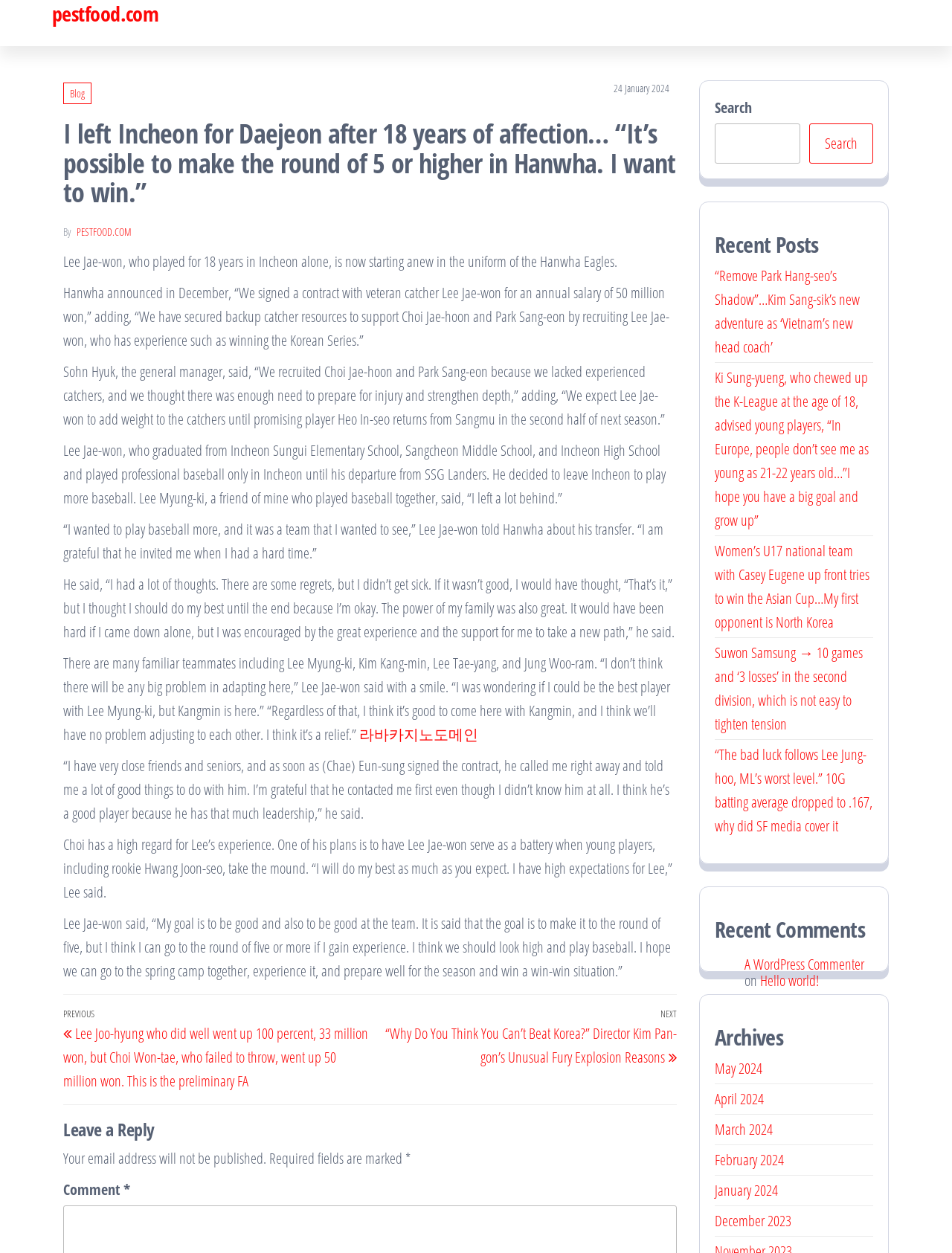Generate a comprehensive description of the webpage content.

This webpage is an article about Lee Jae-won, a baseball player who has played for 18 years in Incheon and is now starting anew with the Hanwha Eagles. The article is divided into several sections. At the top, there is a heading with the title of the article, followed by a link to the blog and a static text displaying the date "24 January 2024". 

Below the title, there is a section with a static text describing Lee Jae-won's decision to leave Incheon and join the Hanwha Eagles. This section is followed by several paragraphs of static text, each describing different aspects of Lee Jae-won's career and his thoughts on joining the Hanwha Eagles.

On the right side of the page, there is a search bar with a static text "Search" and a button to submit the search query. Below the search bar, there is a section with recent posts, each represented by a link with a title. 

Further down the page, there is a section with recent comments, which includes a link to an article and the name of the commenter. Below this section, there is a footer with links to archives of previous months, from May 2024 to December 2023.

At the bottom of the page, there is a navigation section with links to previous and next posts, as well as a section to leave a reply with a comment box and a static text indicating that the email address will not be published.